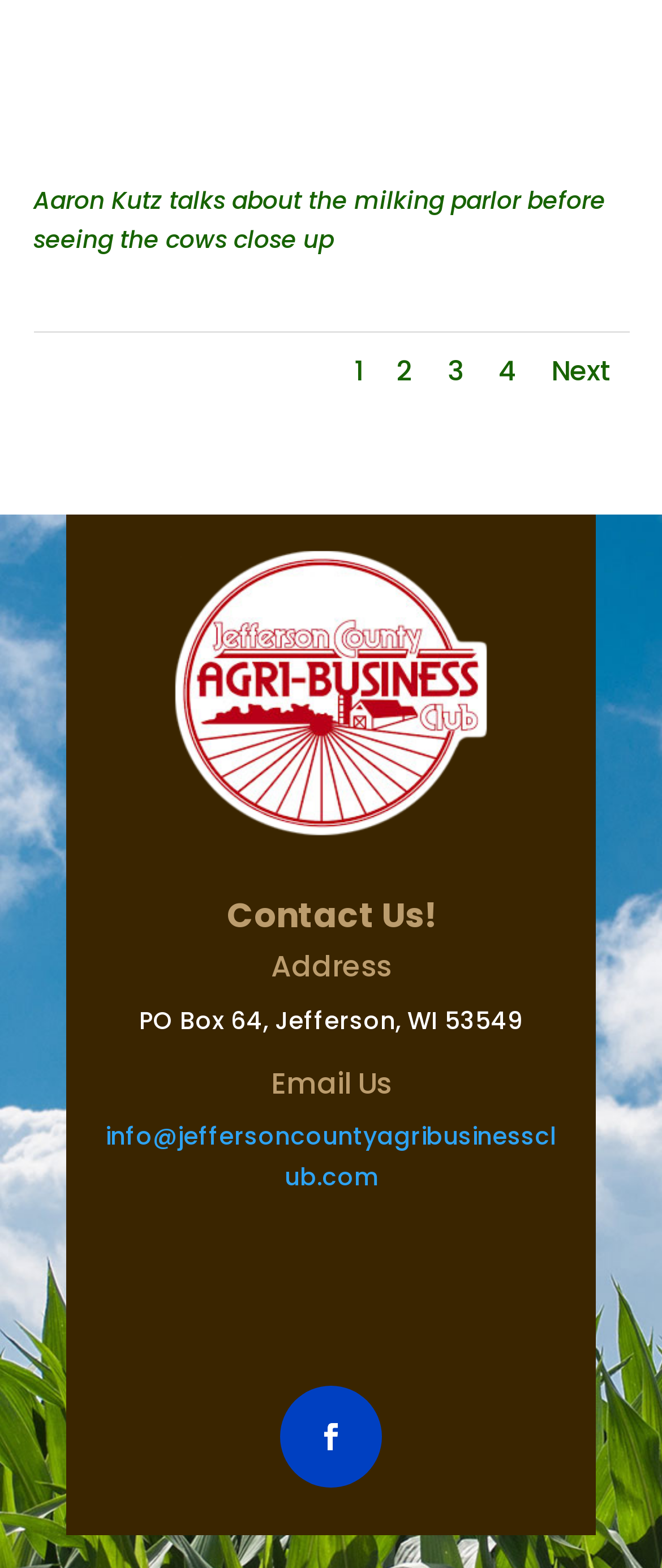What is the email address of the Agribusiness Club? Look at the image and give a one-word or short phrase answer.

info@jeffersoncountyagribusinessclub.com